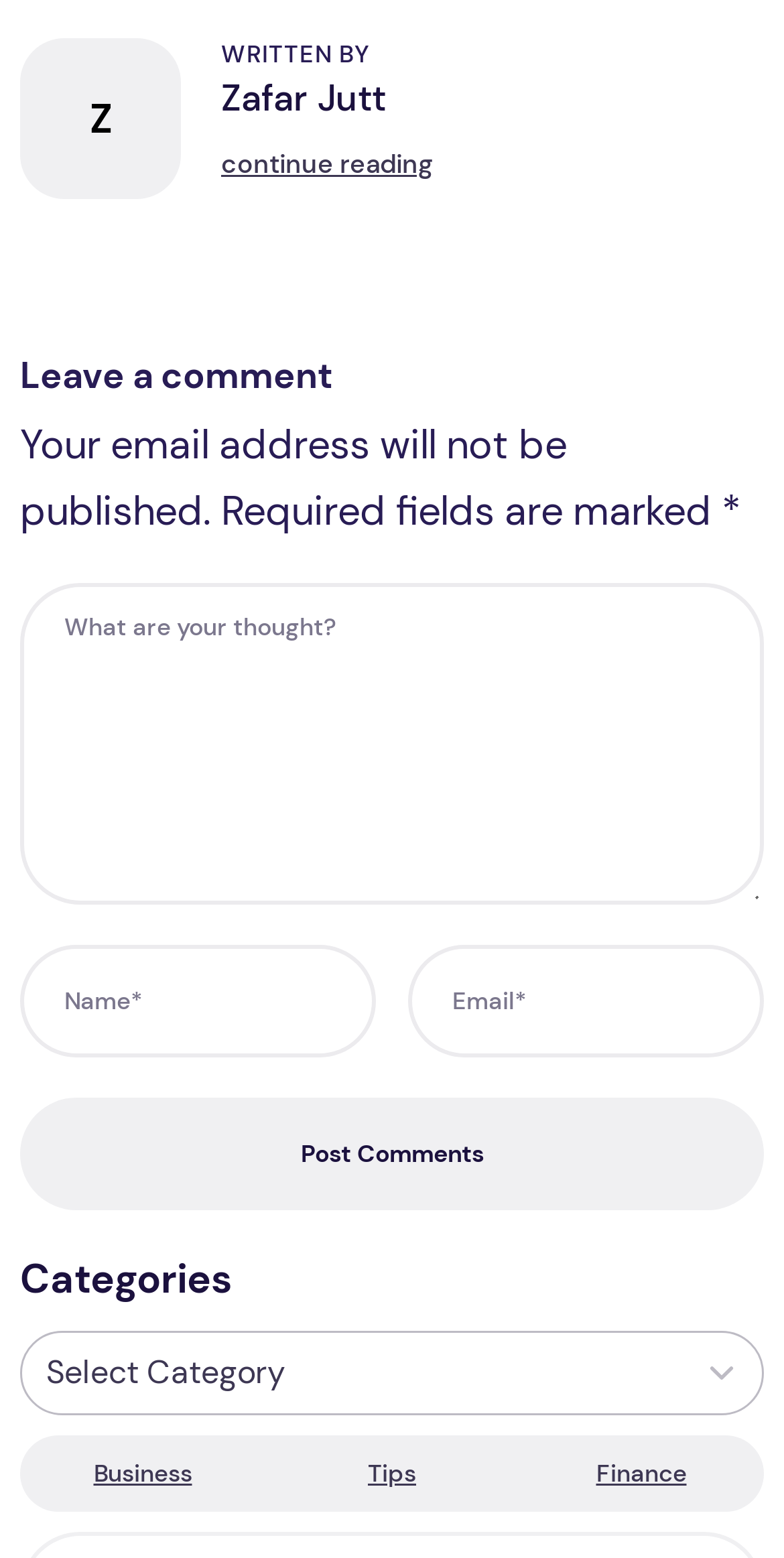Is email address required to leave a comment?
Examine the webpage screenshot and provide an in-depth answer to the question.

The 'Email*' text box has a 'required: True' attribute, which suggests that an email address is required to leave a comment.